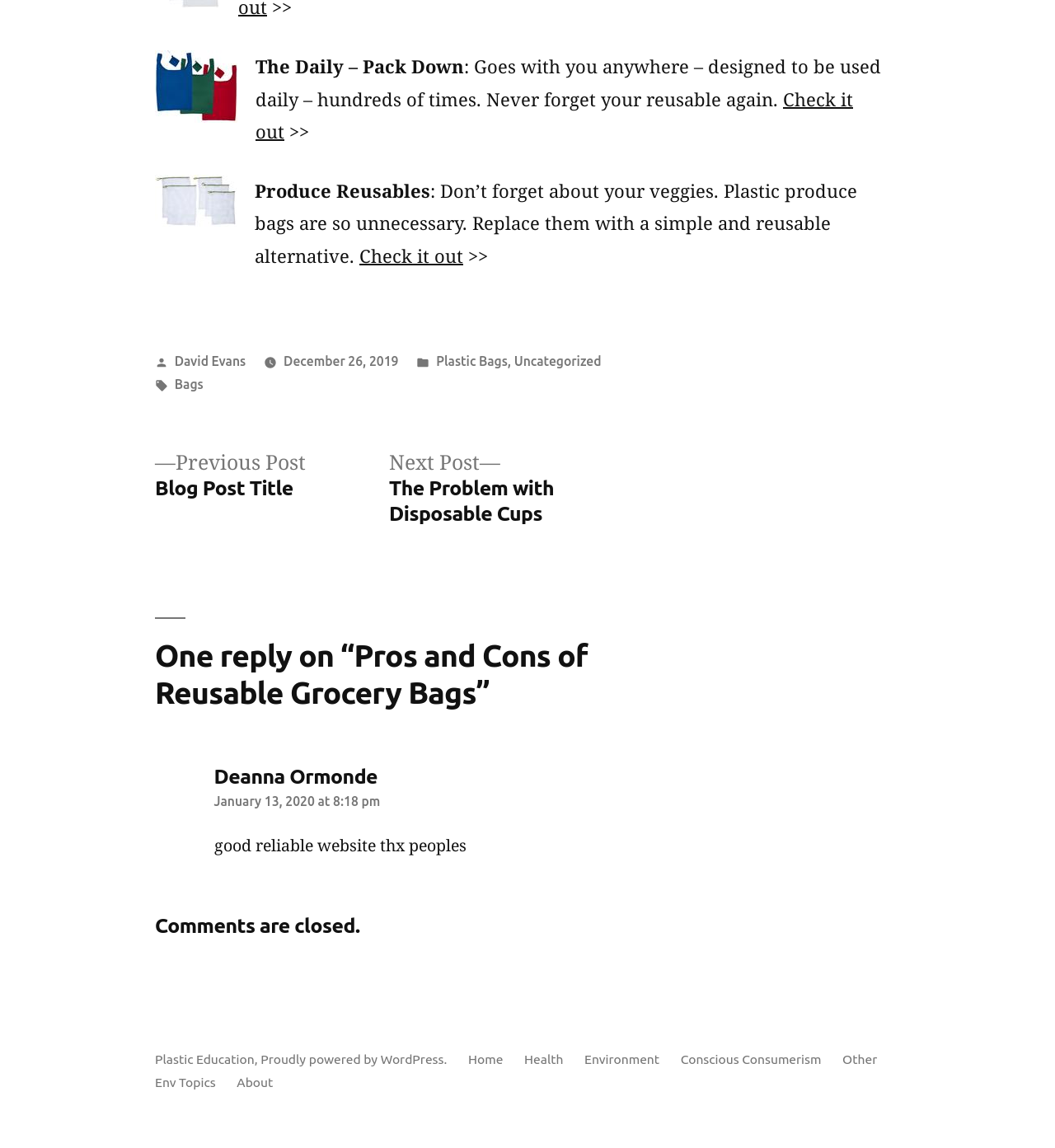How many comments are there on the post?
Please give a well-detailed answer to the question.

There is only one comment on the post, which is mentioned in the heading element with ID 129, which says 'One reply on “Pros and Cons of Reusable Grocery Bags”'.